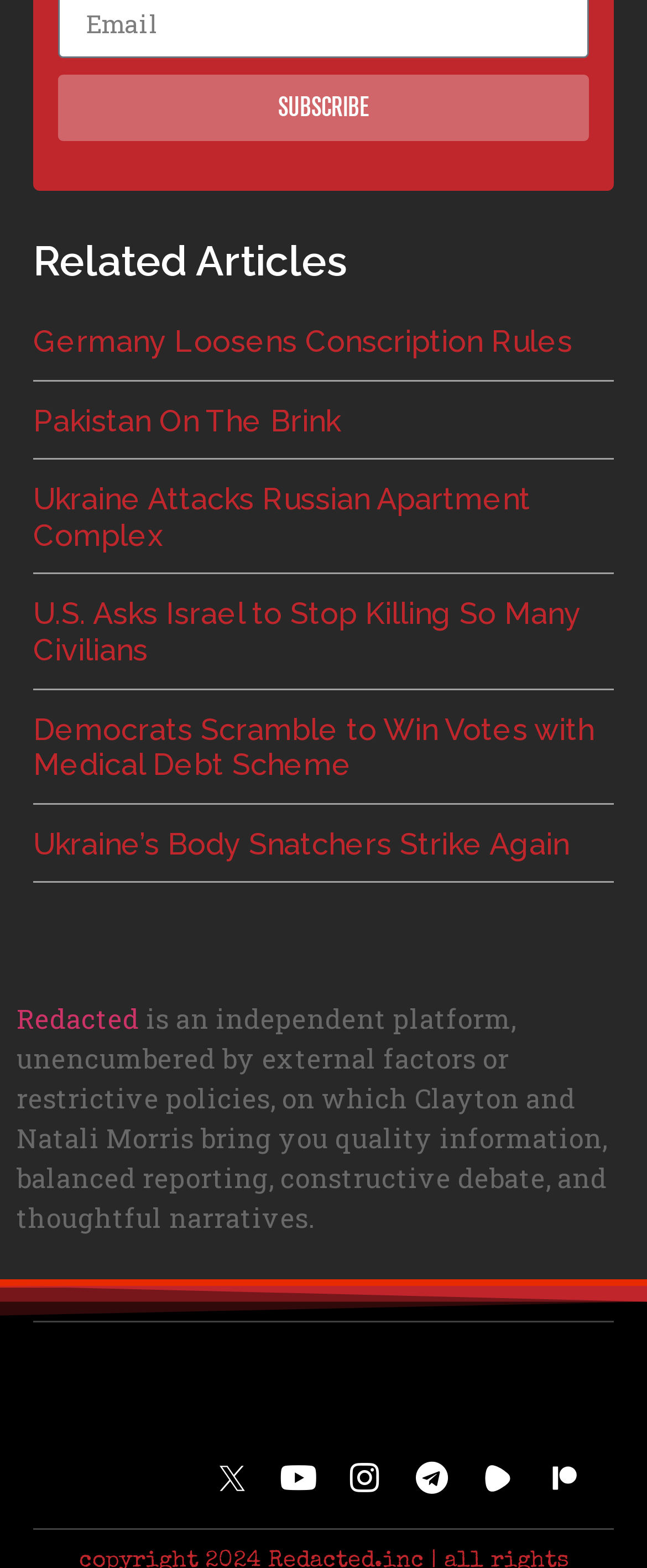Using a single word or phrase, answer the following question: 
What is the purpose of this platform?

Independent platform for quality information and debate